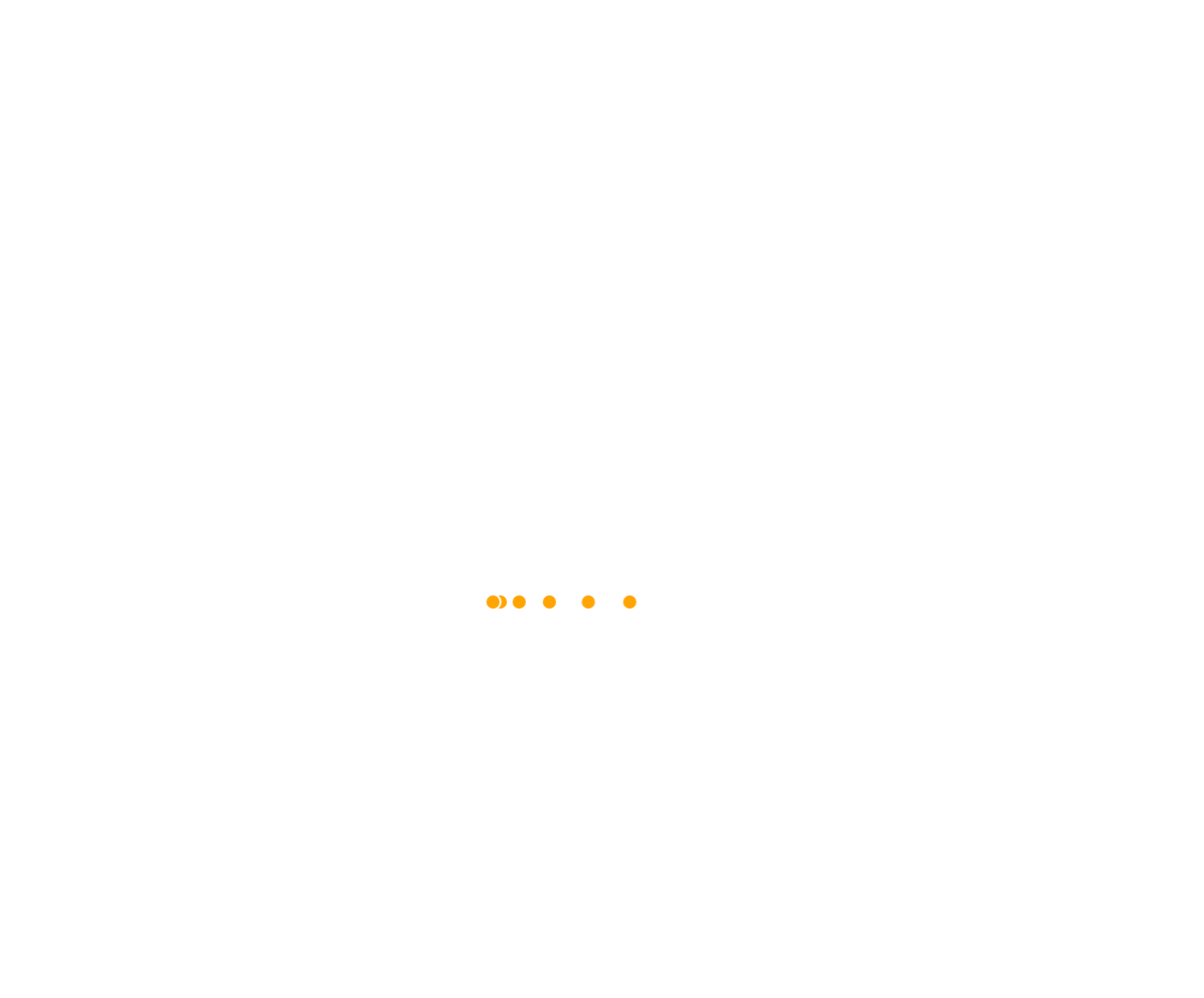Please determine the bounding box of the UI element that matches this description: Ask about this product. The coordinates should be given as (top-left x, top-left y, bottom-right x, bottom-right y), with all values between 0 and 1.

[0.82, 0.444, 0.961, 0.48]